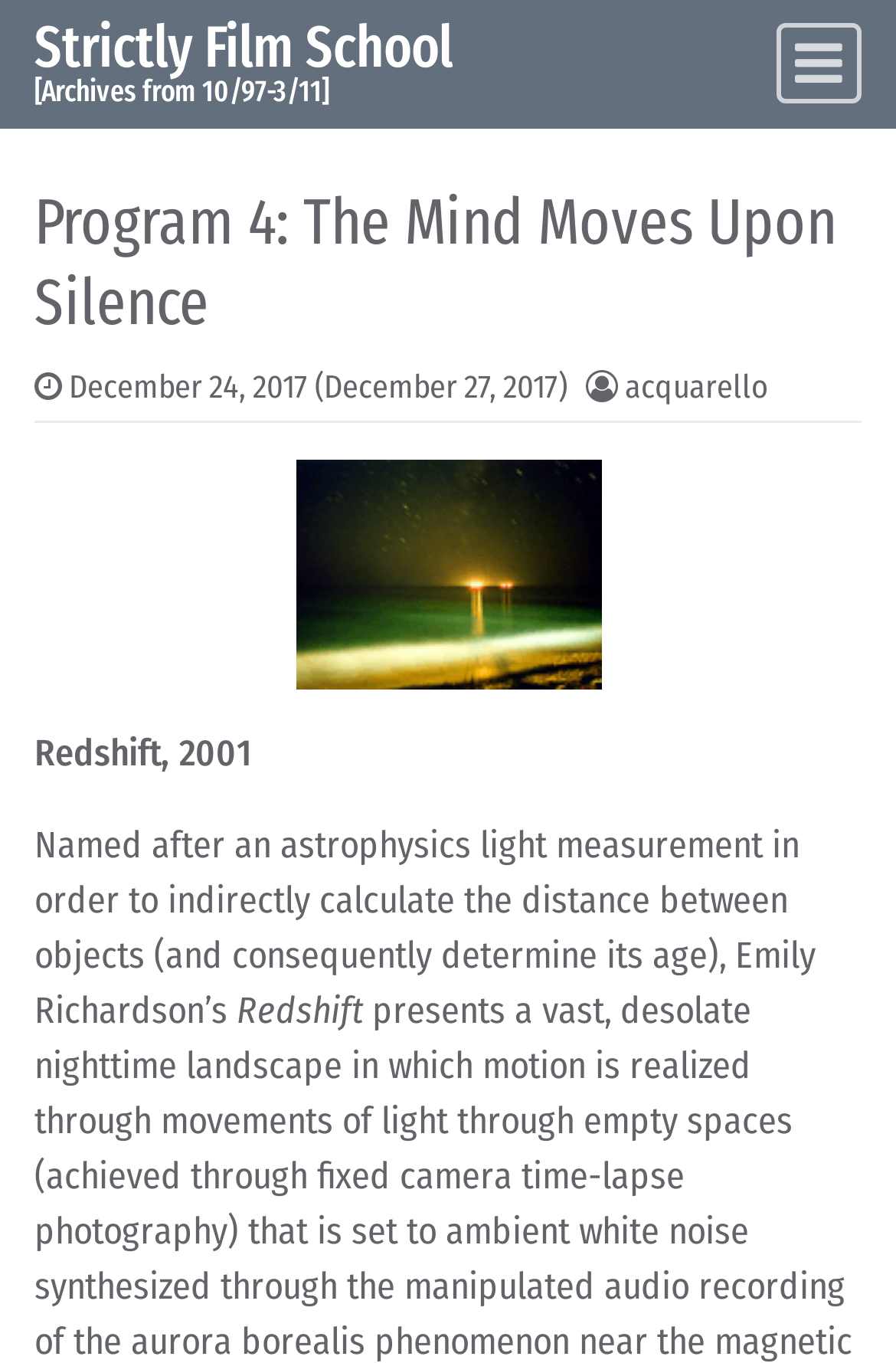Provide the bounding box coordinates in the format (top-left x, top-left y, bottom-right x, bottom-right y). All values are floating point numbers between 0 and 1. Determine the bounding box coordinate of the UI element described as: acquarello

[0.697, 0.269, 0.856, 0.298]